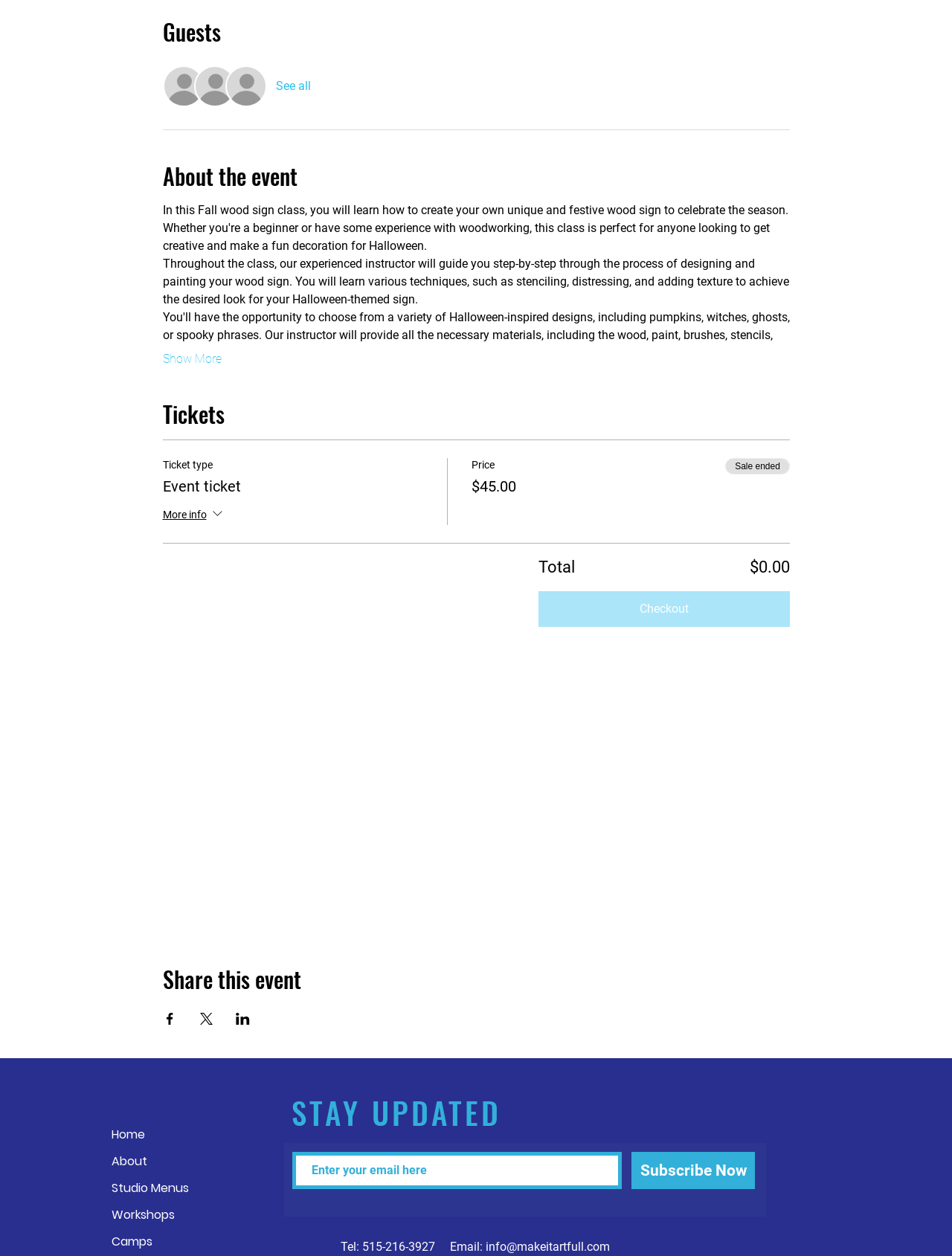What is the event about? Based on the image, give a response in one word or a short phrase.

Halloween wood sign class